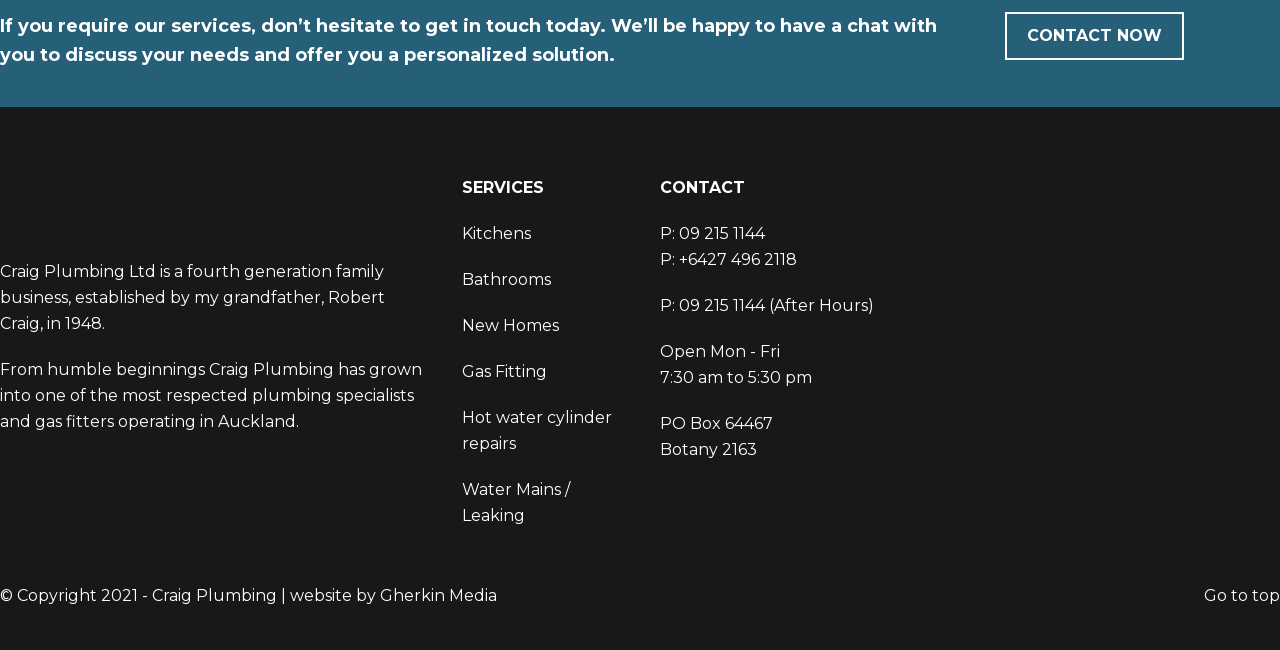Can you find the bounding box coordinates of the area I should click to execute the following instruction: "Get in touch through phone number"?

[0.516, 0.34, 0.691, 0.42]